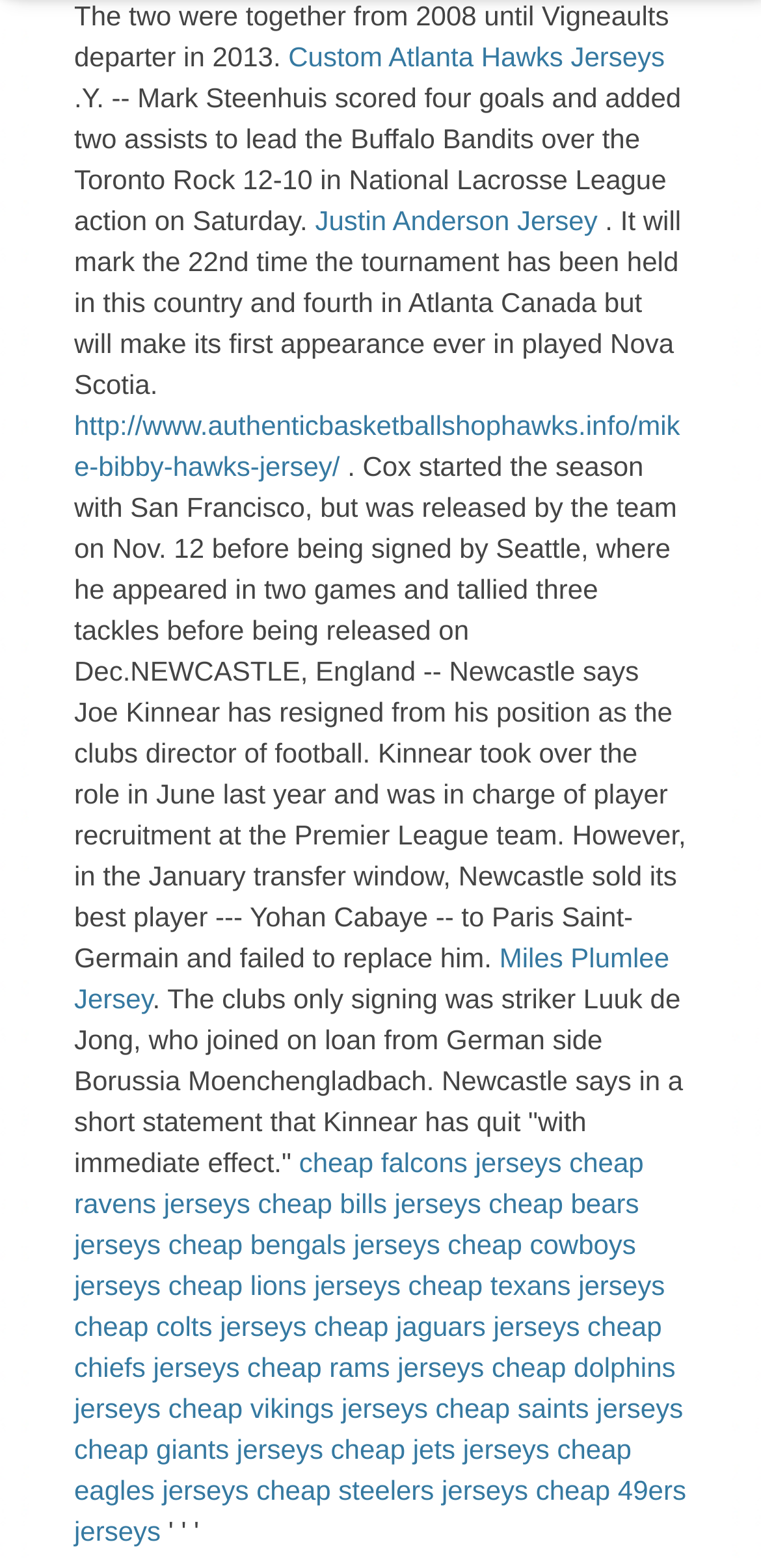Please reply with a single word or brief phrase to the question: 
What is the topic of the second text block?

National Lacrosse League